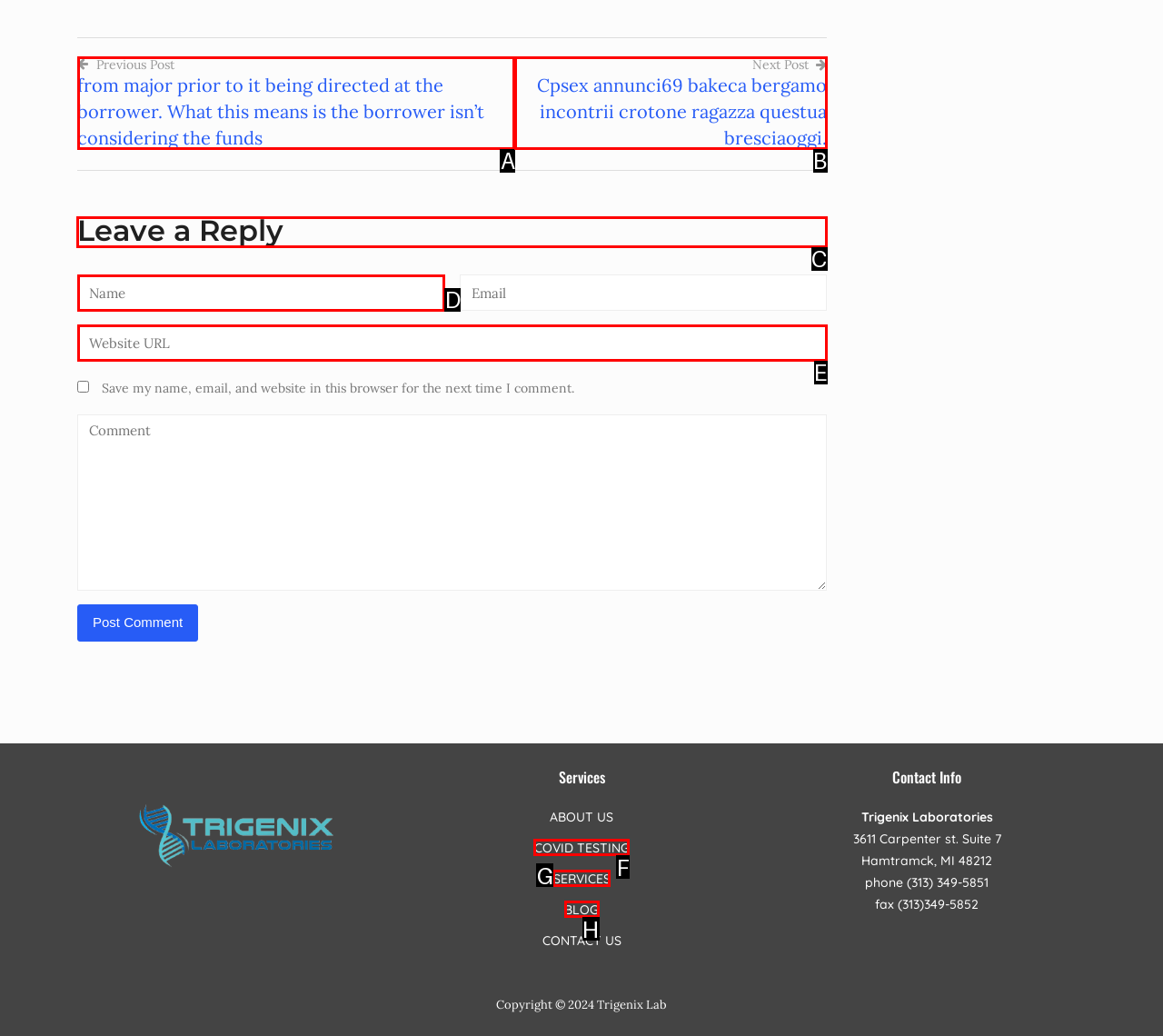Select the right option to accomplish this task: Leave a comment. Reply with the letter corresponding to the correct UI element.

C